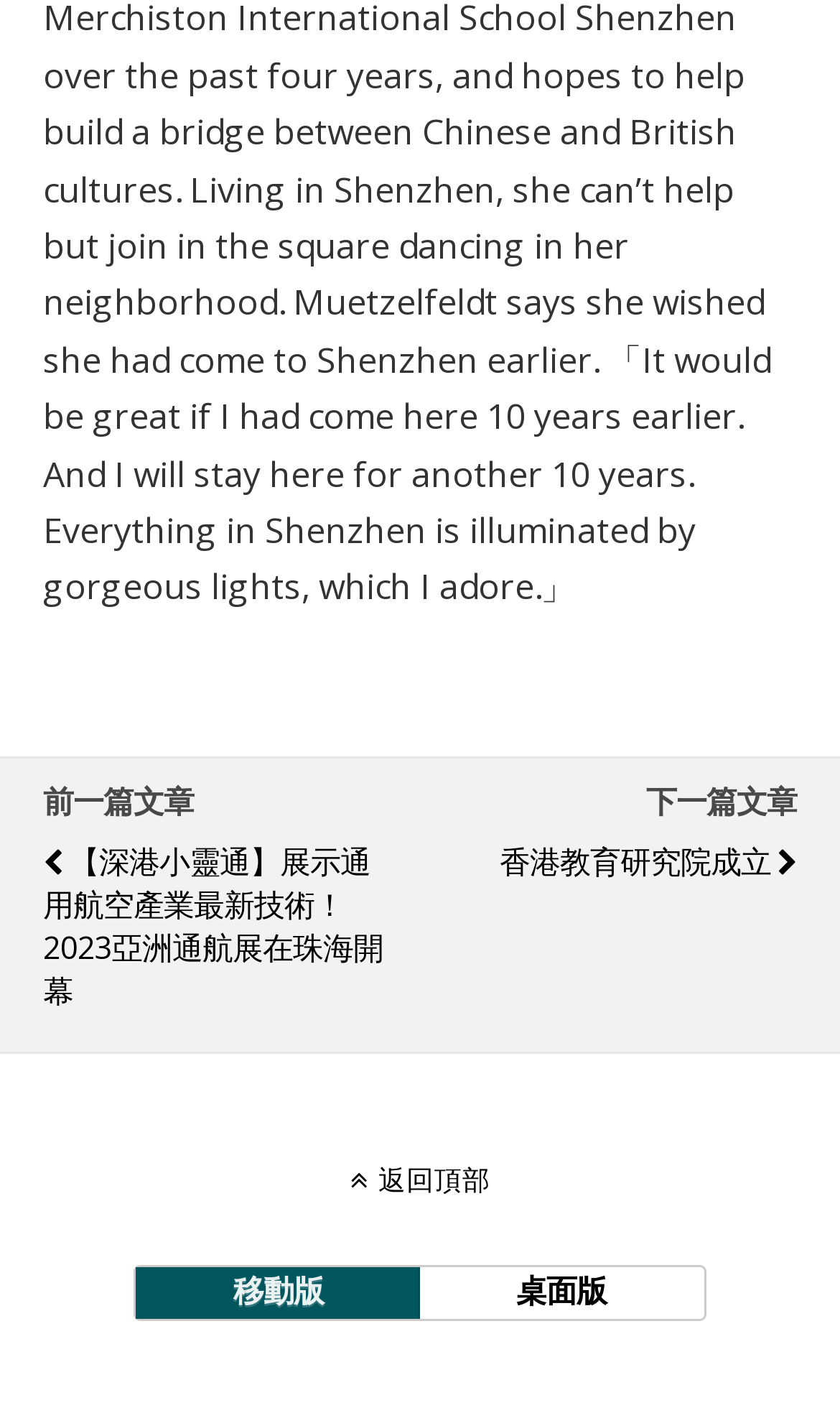Using the provided element description: "香港教育研究院成立", determine the bounding box coordinates of the corresponding UI element in the screenshot.

[0.509, 0.58, 0.949, 0.635]